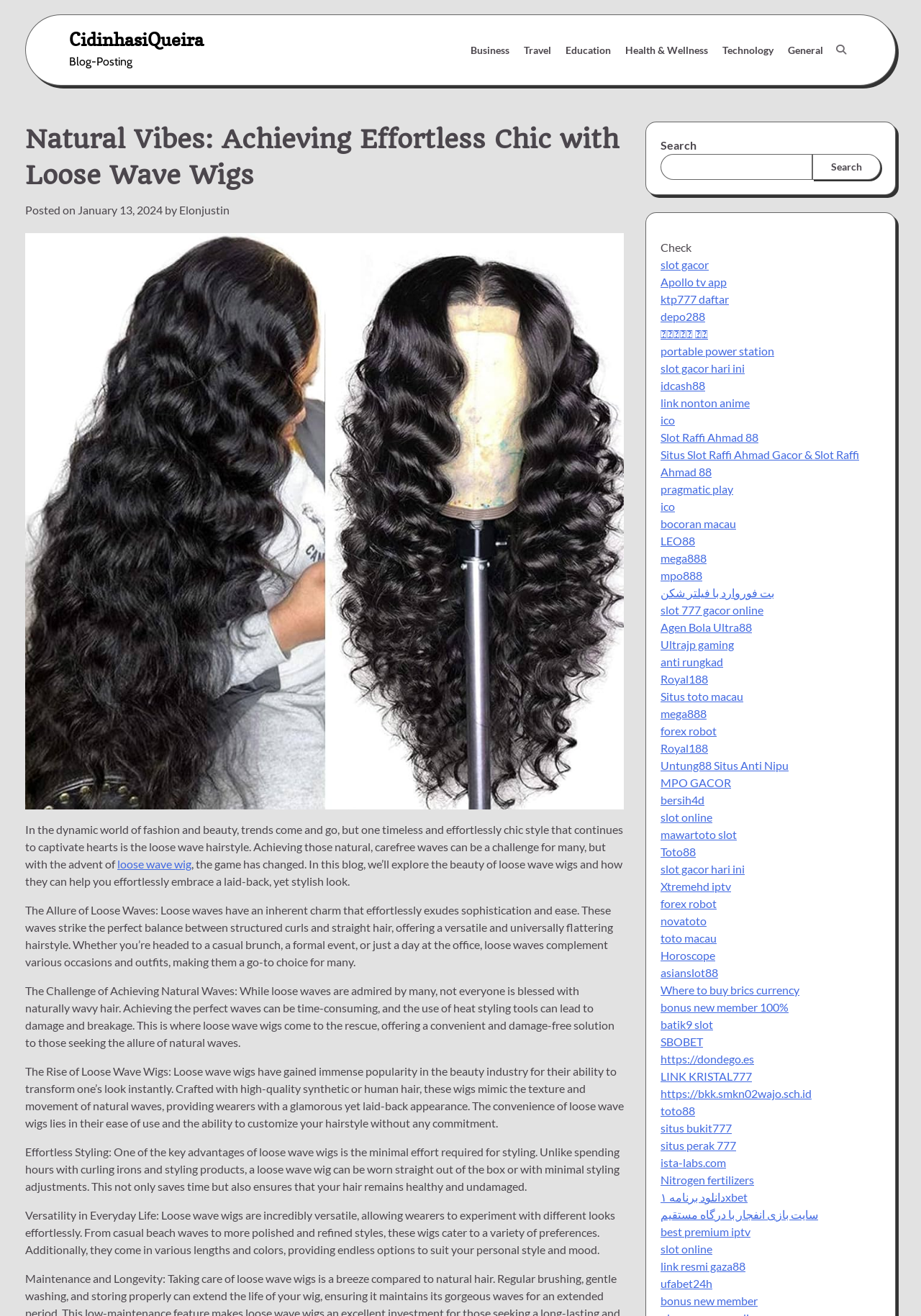Show the bounding box coordinates of the region that should be clicked to follow the instruction: "Explore the beauty of loose wave wigs."

[0.027, 0.686, 0.666, 0.736]